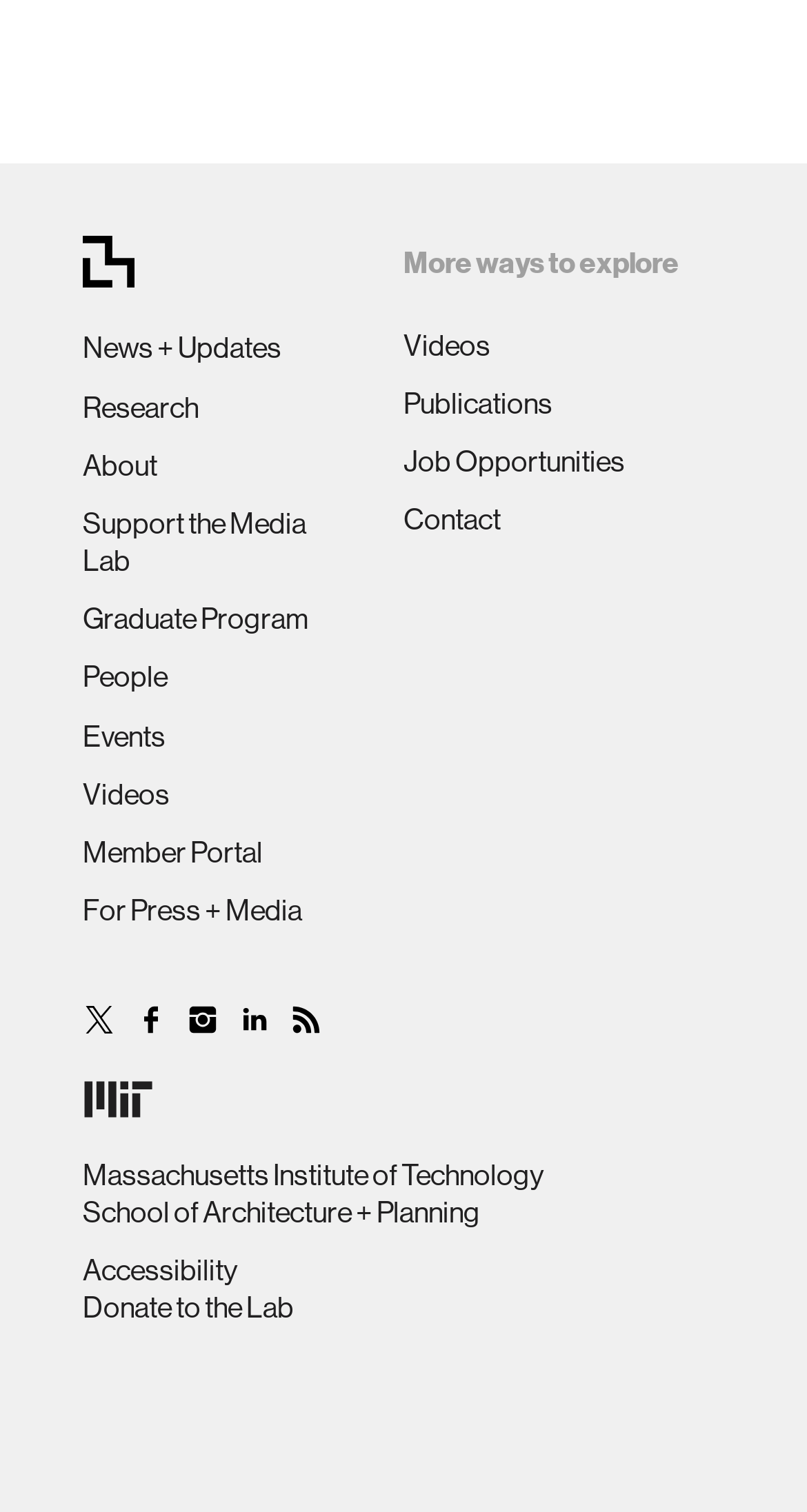Please locate the bounding box coordinates of the element that needs to be clicked to achieve the following instruction: "view hotel on Facebook". The coordinates should be four float numbers between 0 and 1, i.e., [left, top, right, bottom].

None